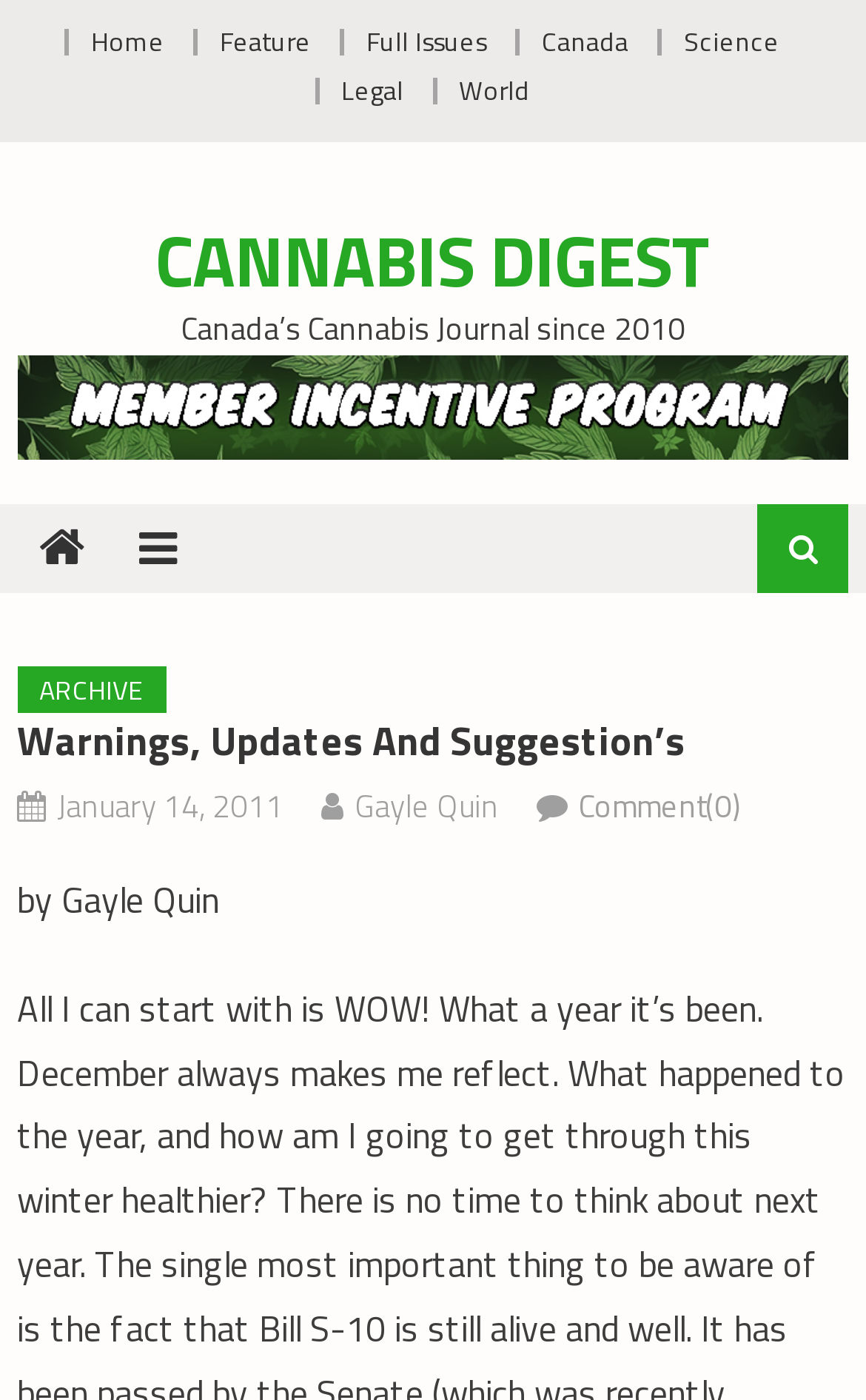Determine the bounding box coordinates of the area to click in order to meet this instruction: "go to home page".

[0.105, 0.014, 0.19, 0.044]